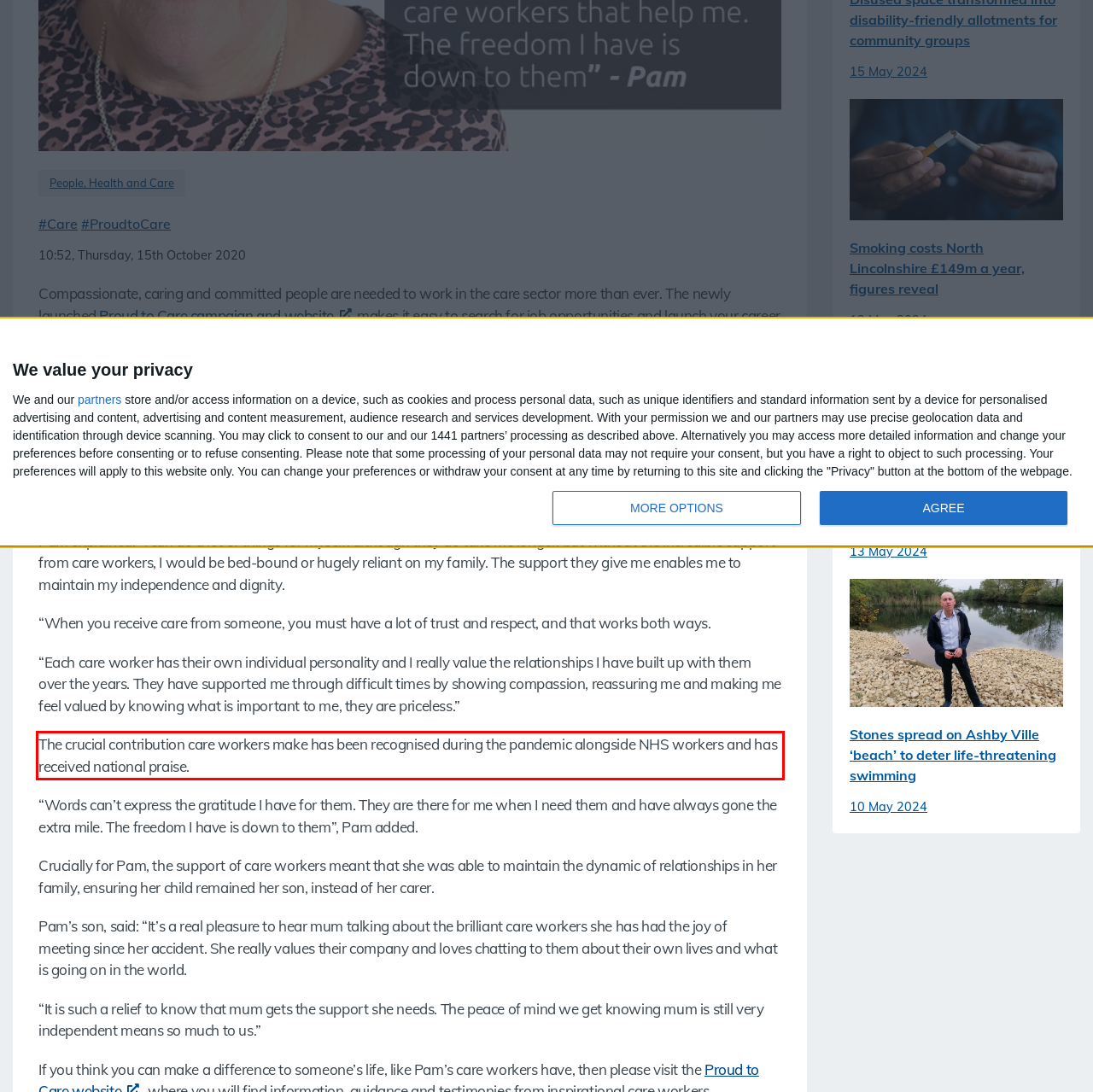Please analyze the provided webpage screenshot and perform OCR to extract the text content from the red rectangle bounding box.

The crucial contribution care workers make has been recognised during the pandemic alongside NHS workers and has received national praise.